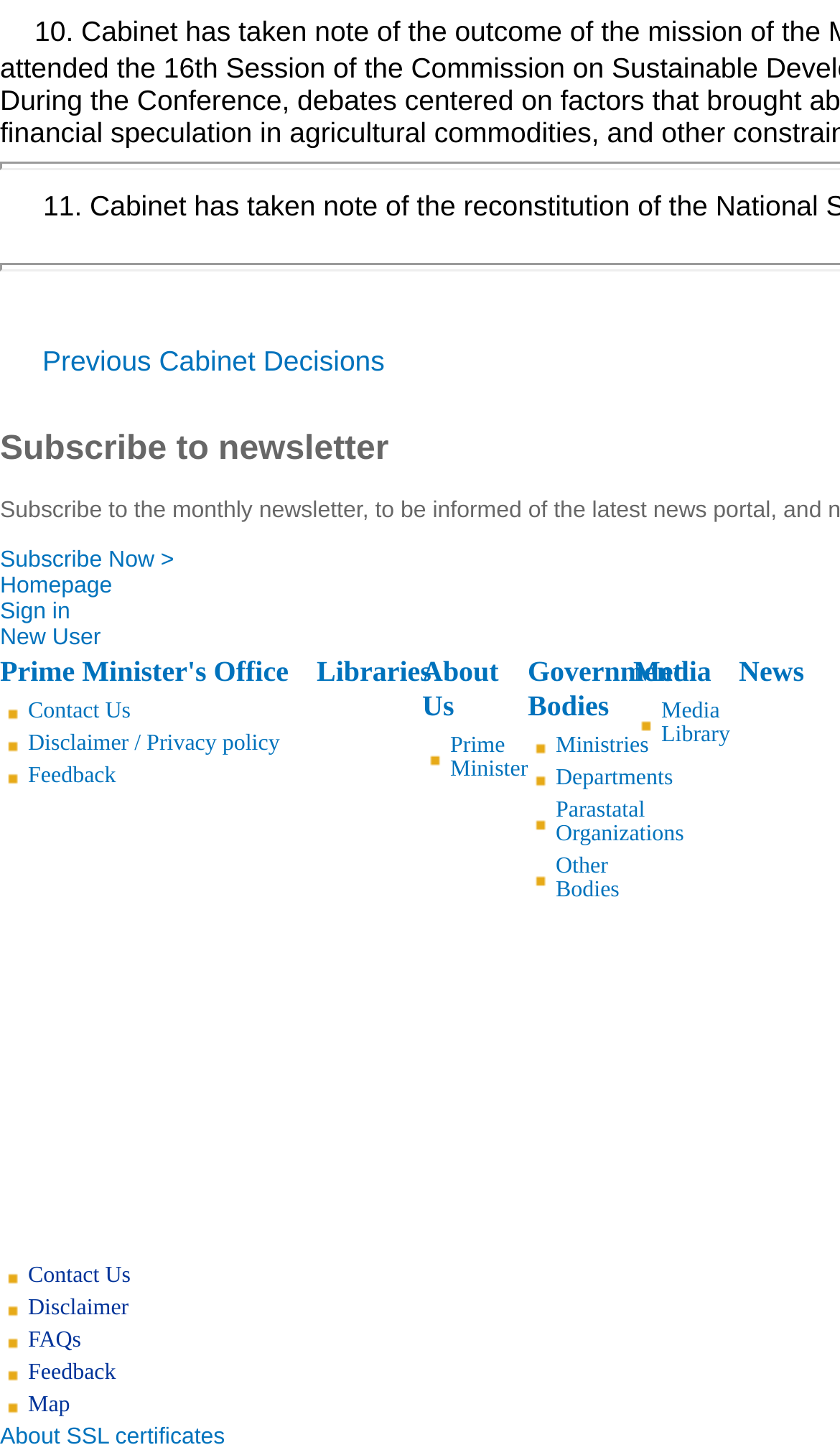Please identify the bounding box coordinates of the region to click in order to complete the task: "Learn about SSL certificates". The coordinates must be four float numbers between 0 and 1, specified as [left, top, right, bottom].

[0.0, 0.982, 0.268, 1.0]